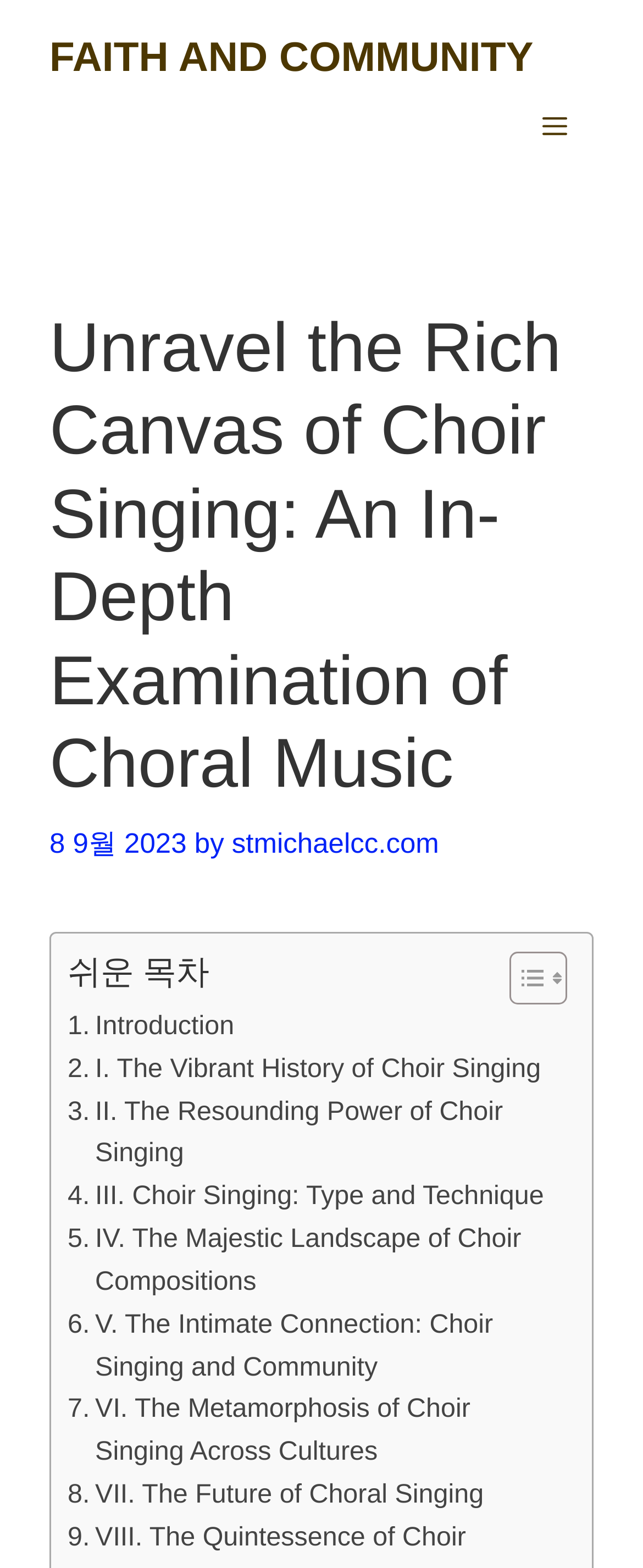Show the bounding box coordinates for the element that needs to be clicked to execute the following instruction: "Read the introduction". Provide the coordinates in the form of four float numbers between 0 and 1, i.e., [left, top, right, bottom].

[0.105, 0.641, 0.364, 0.669]